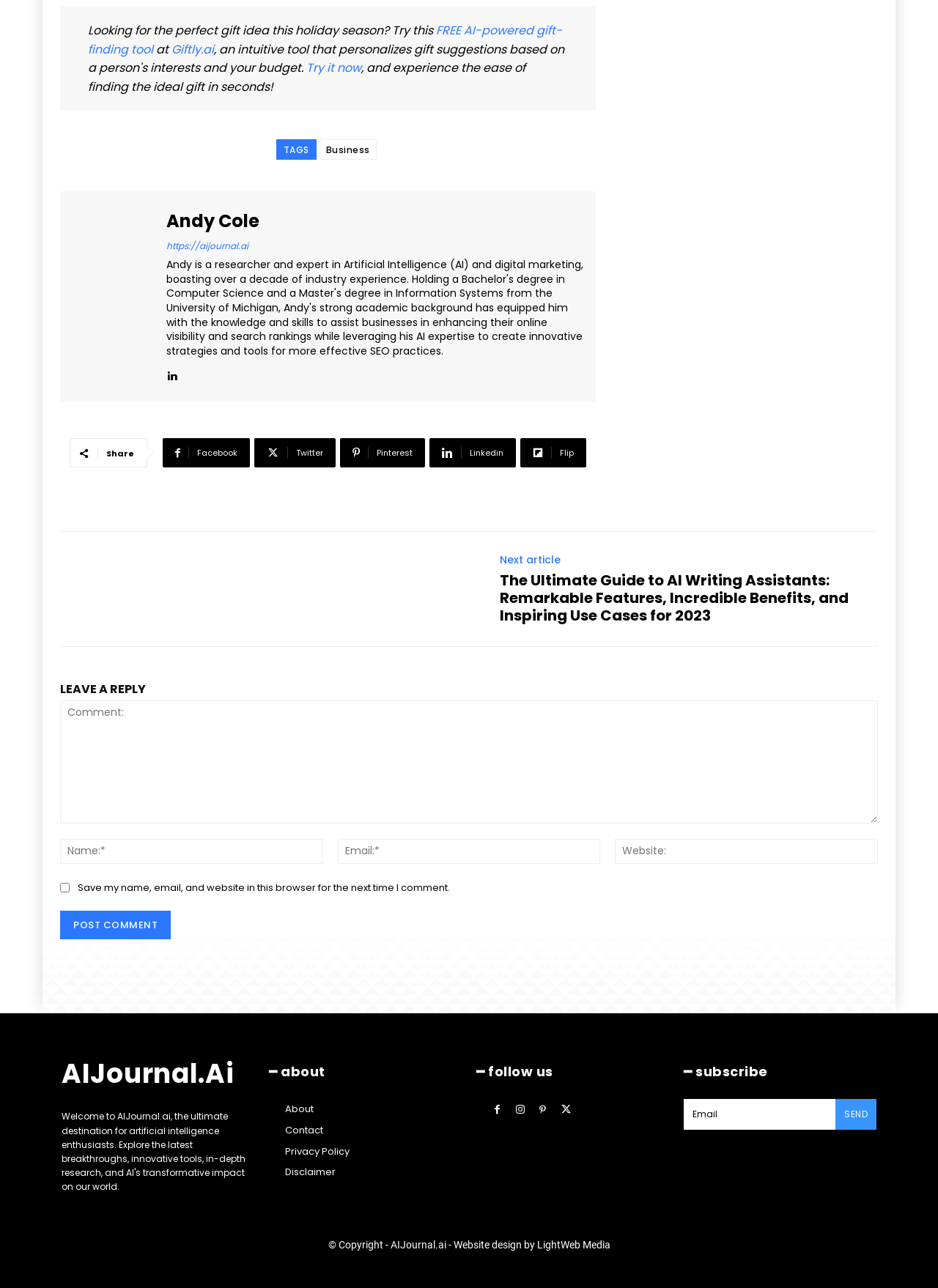Determine the bounding box coordinates for the region that must be clicked to execute the following instruction: "Search for products".

None